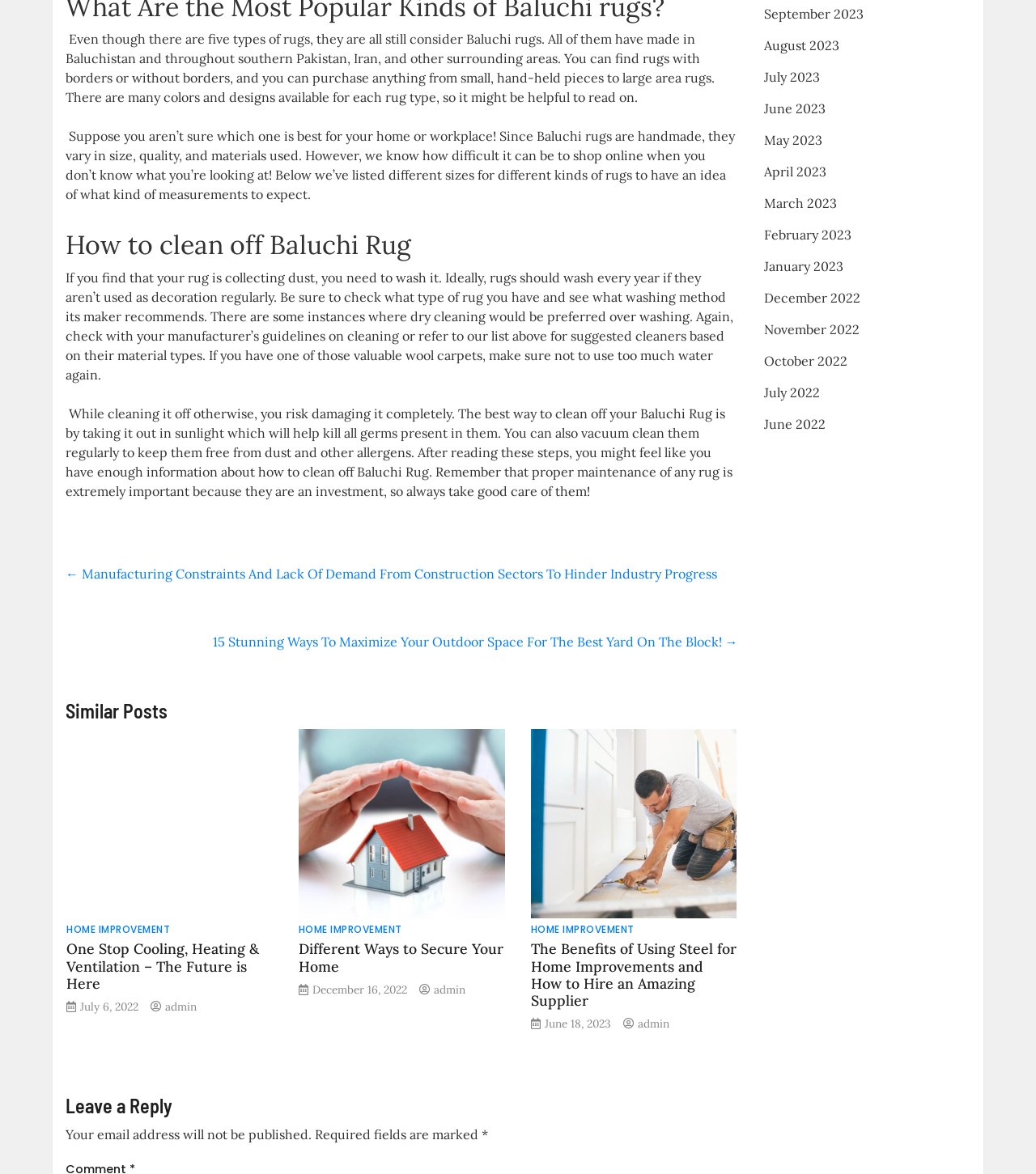For the given element description December 16, 2022February 13, 2023, determine the bounding box coordinates of the UI element. The coordinates should follow the format (top-left x, top-left y, bottom-right x, bottom-right y) and be within the range of 0 to 1.

[0.301, 0.836, 0.393, 0.849]